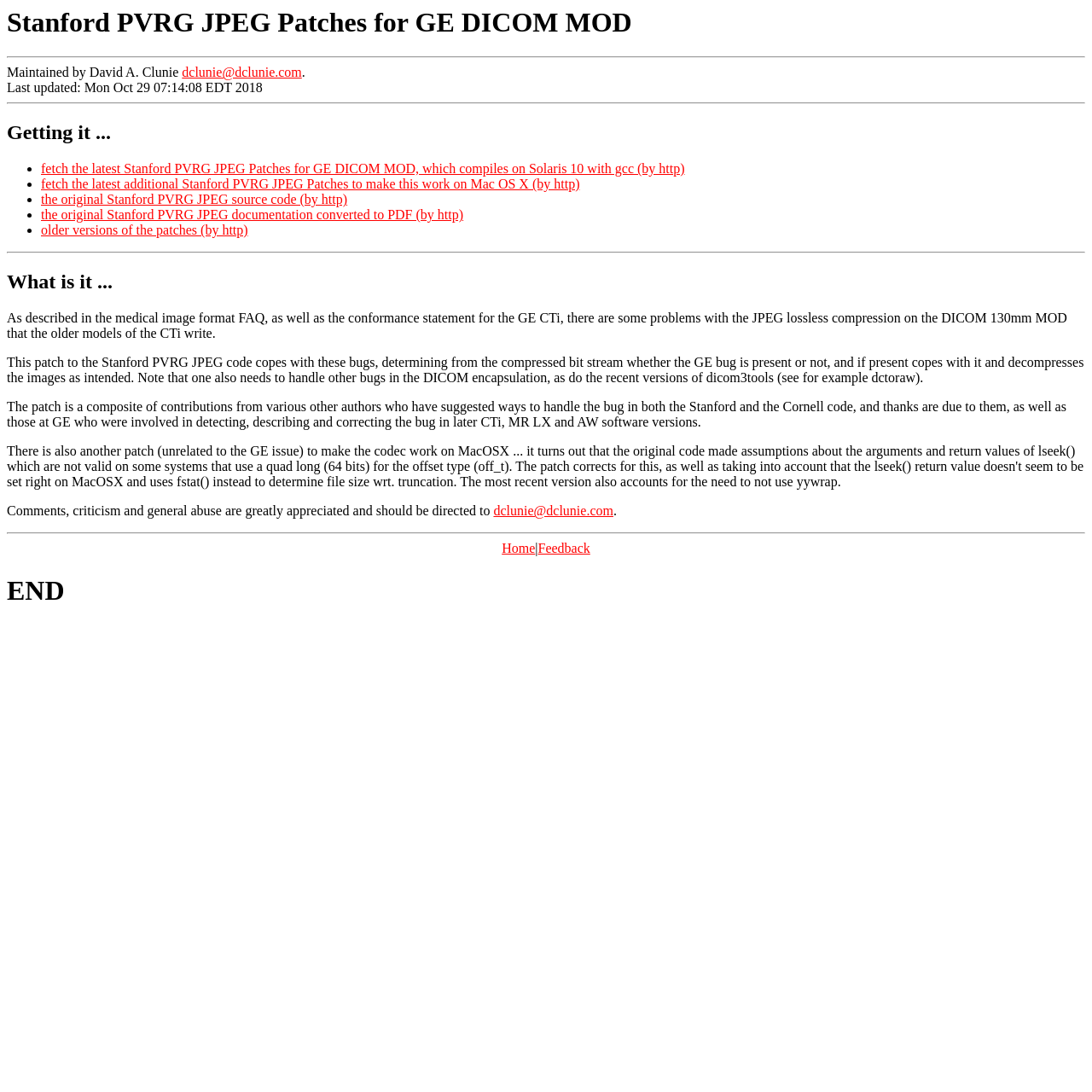How many links are there in the 'Getting it...' section?
Please give a well-detailed answer to the question.

The 'Getting it...' section is a heading element, and it contains 5 links, each represented by a ListMarker and a link element, which are 'fetch the latest Stanford PVRG JPEG Patches for GE DICOM MOD, which compiles on Solaris 10 with gcc (by http)', 'fetch the latest additional Stanford PVRG JPEG Patches to make this work on Mac OS X (by http)', 'the original Stanford PVRG JPEG source code (by http)', 'the original Stanford PVRG JPEG documentation converted to PDF (by http)', and 'older versions of the patches (by http)'.